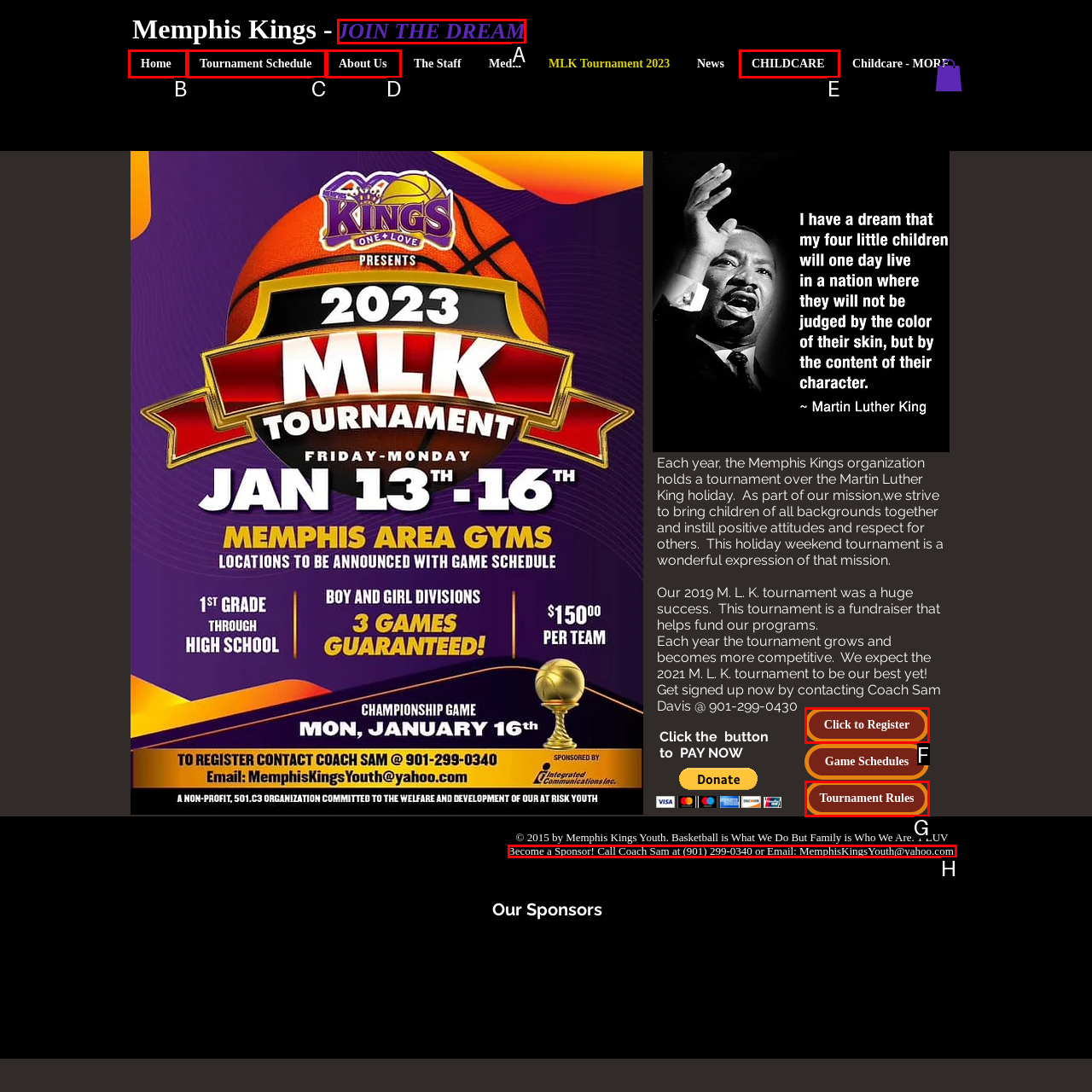Select the letter of the UI element you need to click on to fulfill this task: Click the 'Click to Register' link. Write down the letter only.

F